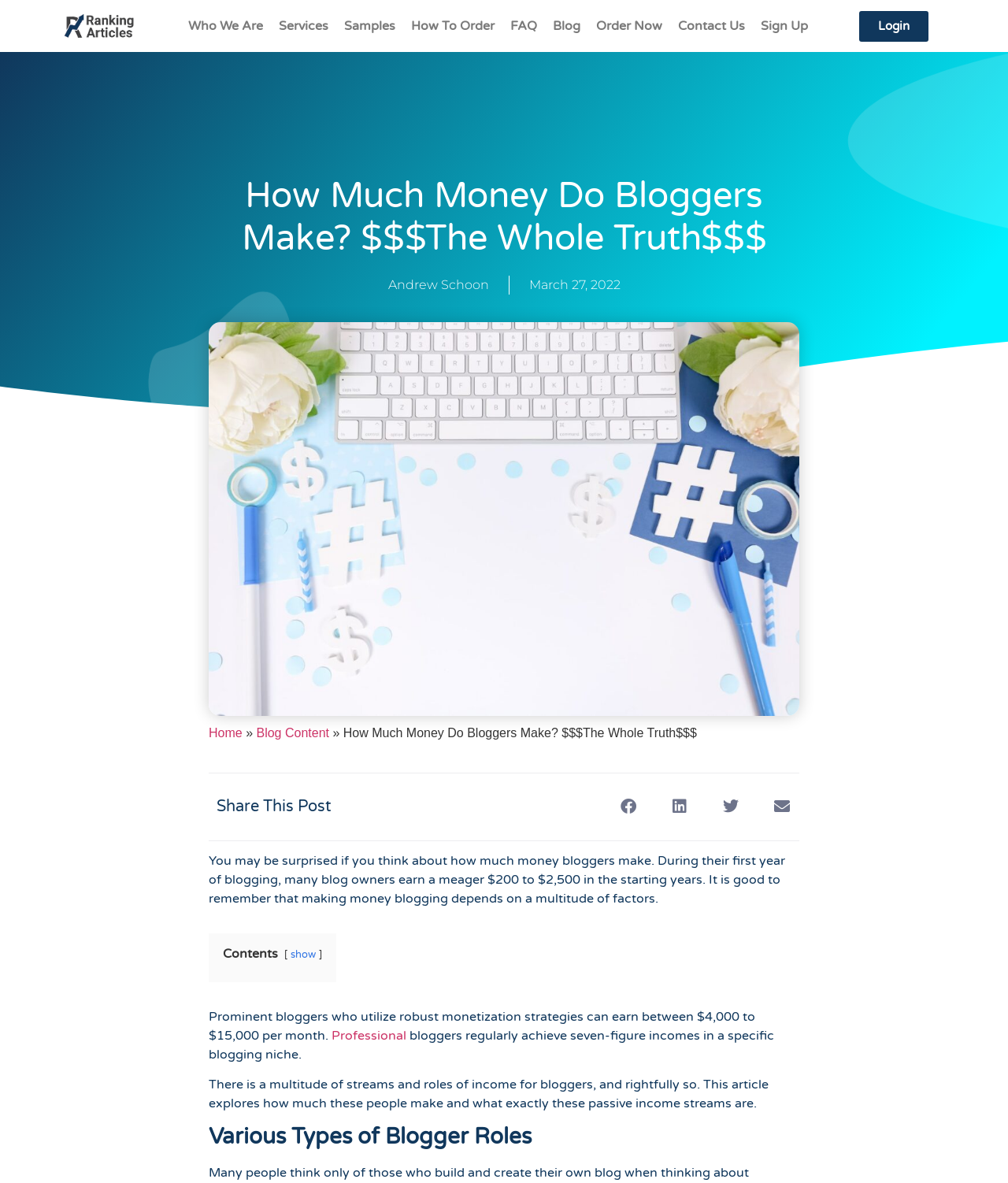Your task is to extract the text of the main heading from the webpage.

How Much Money Do Bloggers Make? $$$The Whole Truth$$$